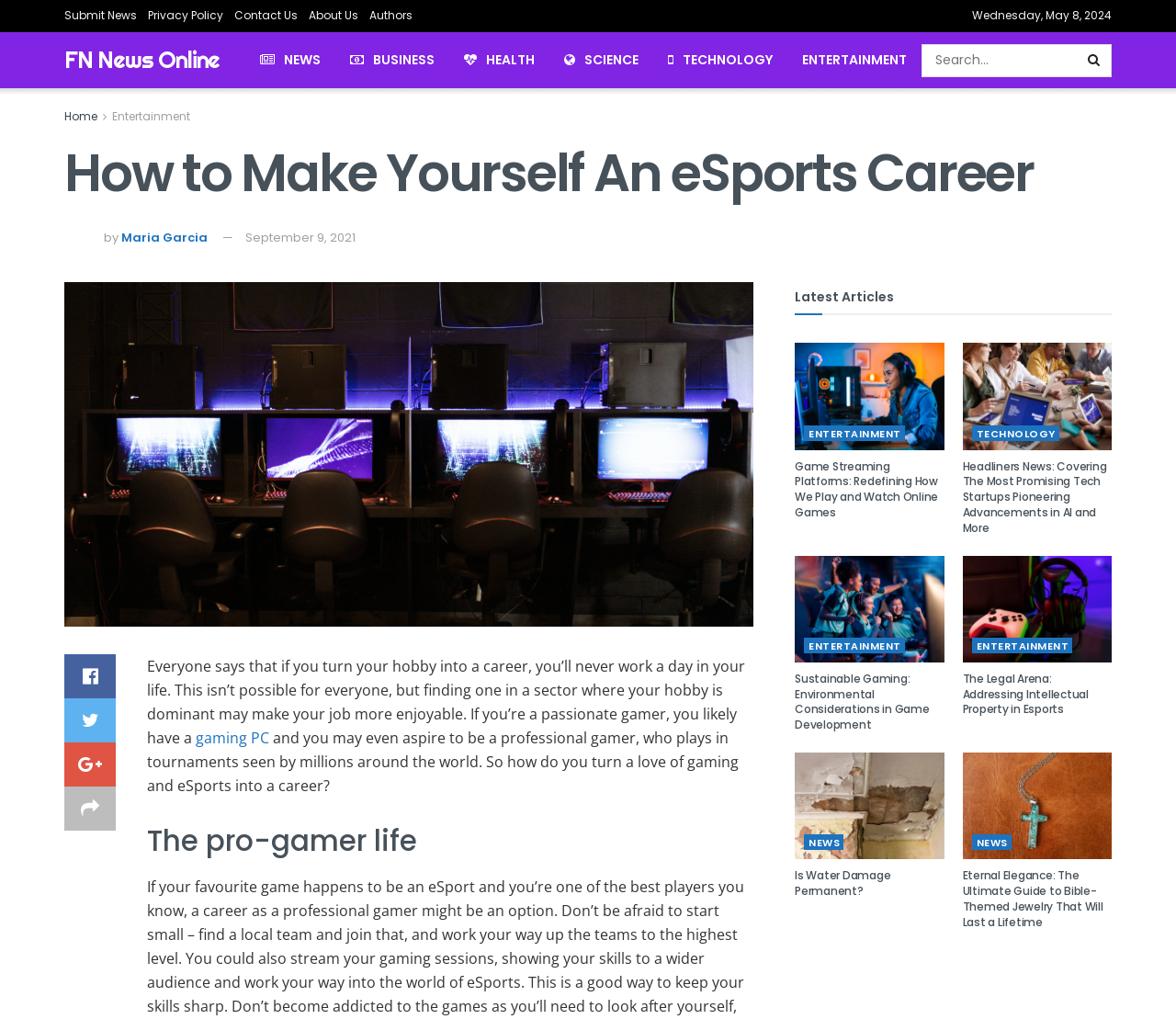Provide a one-word or one-phrase answer to the question:
Who is the author of the article 'How to Make Yourself An eSports Career'?

Maria Garcia